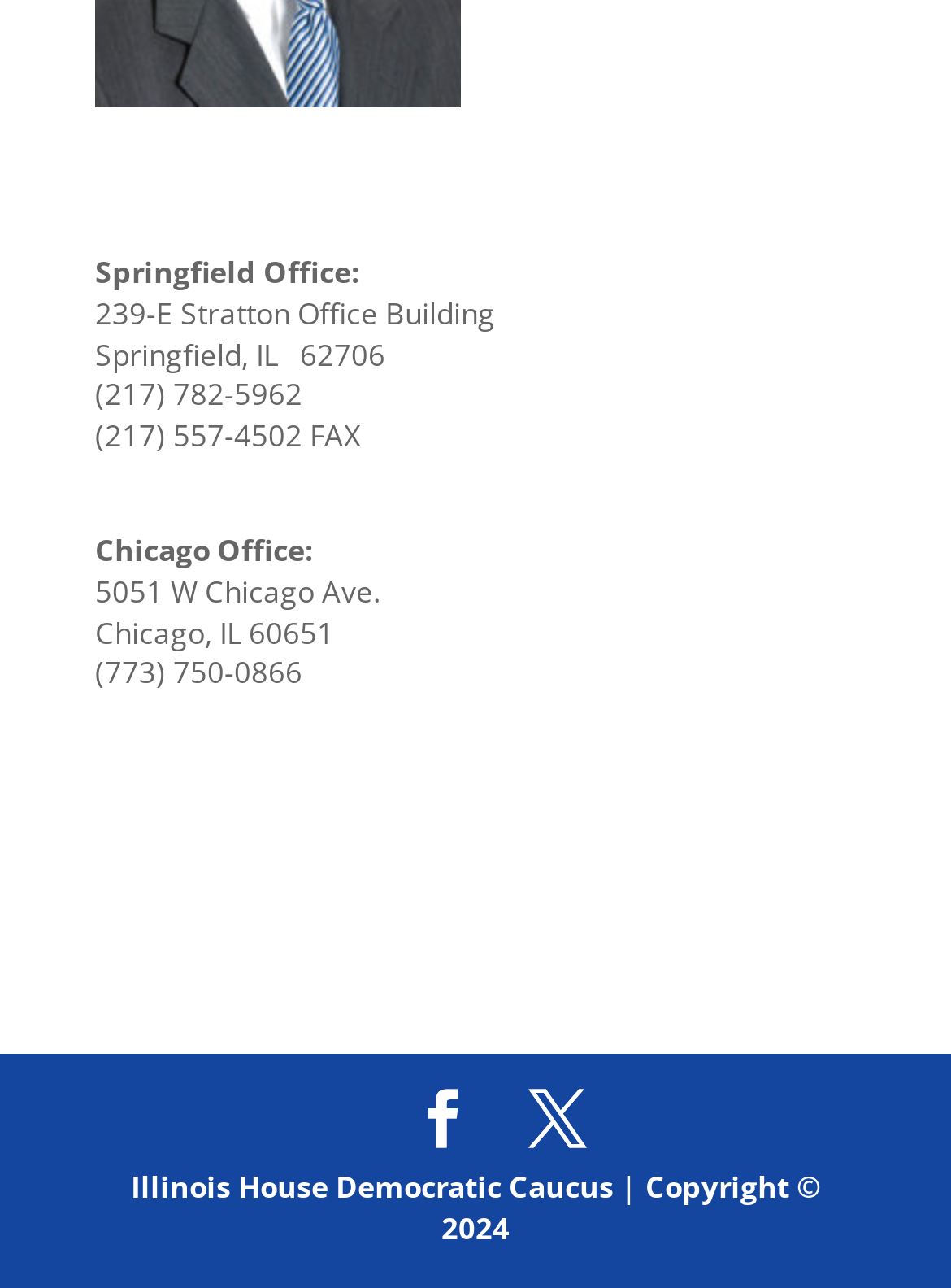Identify the bounding box coordinates of the HTML element based on this description: "Copyright © 2024".

[0.464, 0.905, 0.863, 0.969]